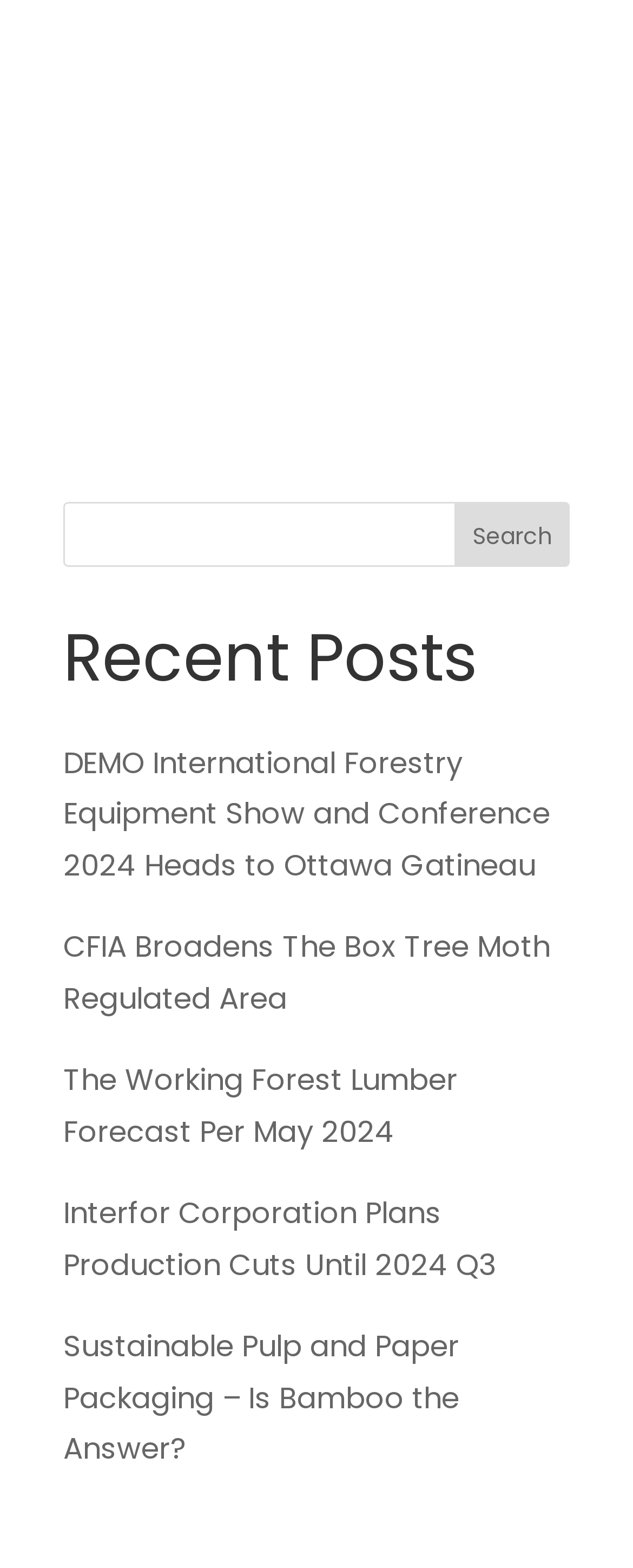Observe the image and answer the following question in detail: Is the website related to forestry or wood industry?

The website appears to be related to the forestry or wood industry, as the links under 'Recent Posts' have titles that mention forestry equipment, lumber, and pulp and paper packaging. This suggests that the website is focused on providing information or news related to this industry.